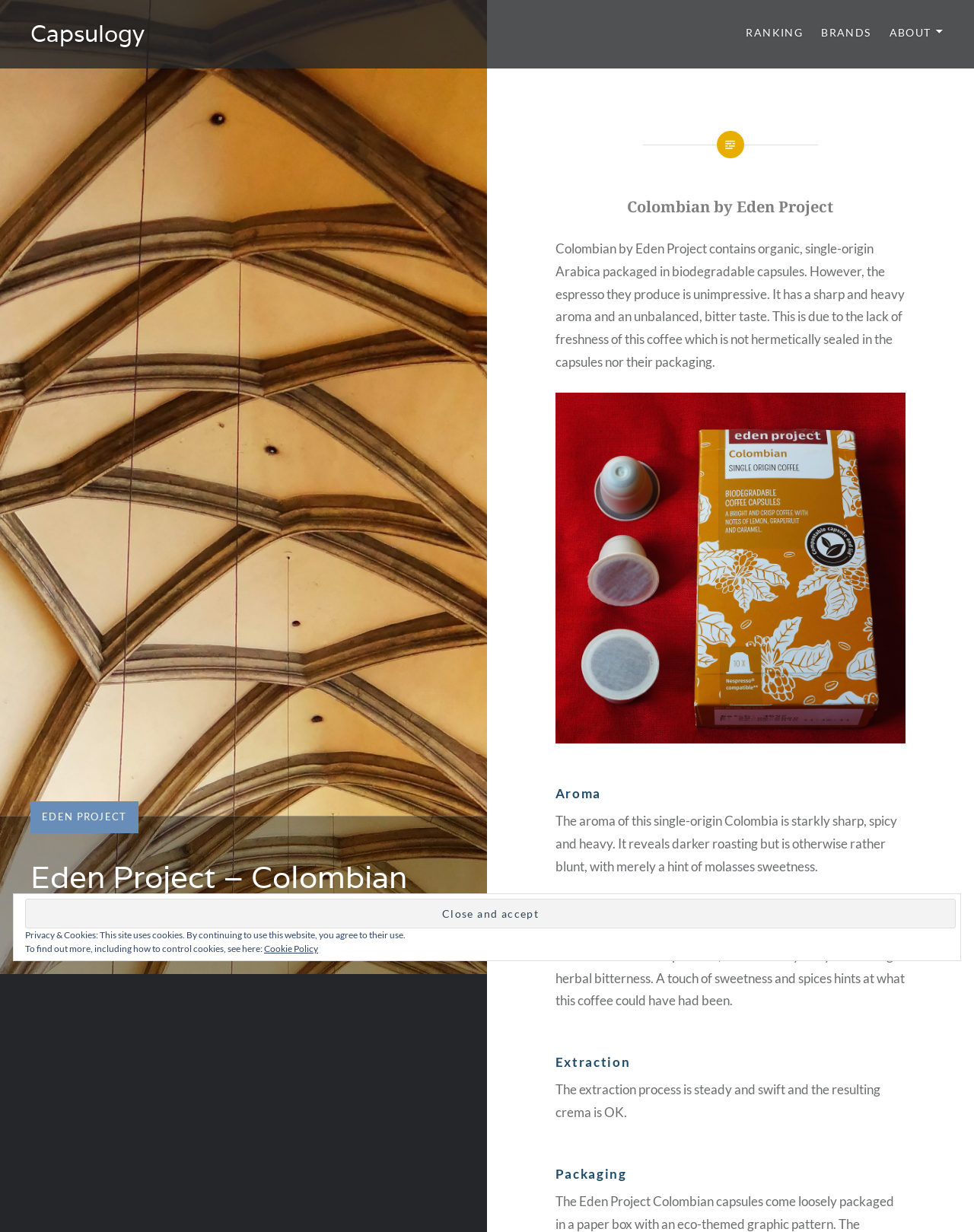Locate the bounding box of the UI element with the following description: "value="Close and accept"".

[0.026, 0.729, 0.981, 0.754]